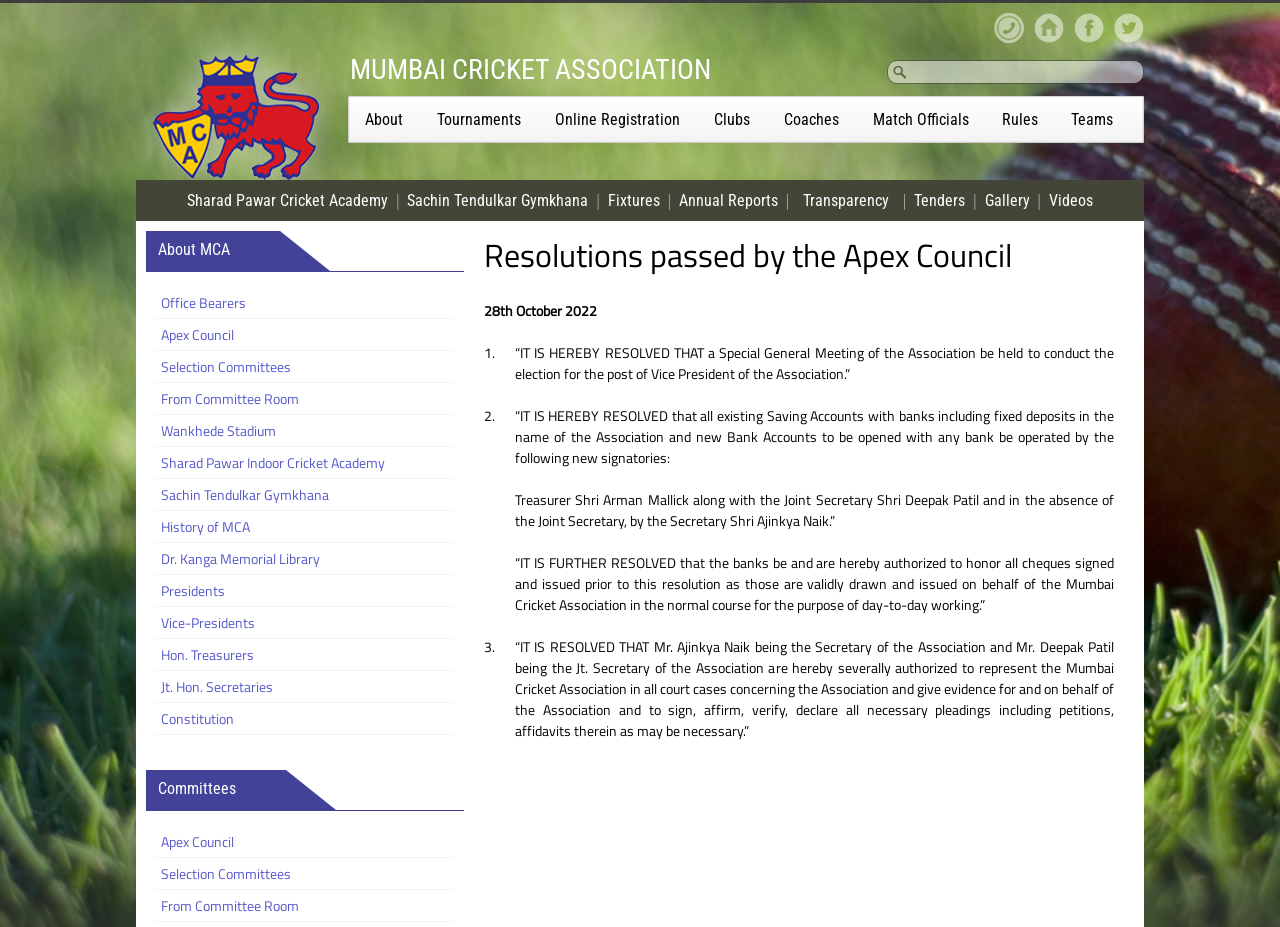Can you show the bounding box coordinates of the region to click on to complete the task described in the instruction: "Click on the 'Resolutions passed by the Apex Council' link"?

[0.378, 0.249, 0.886, 0.301]